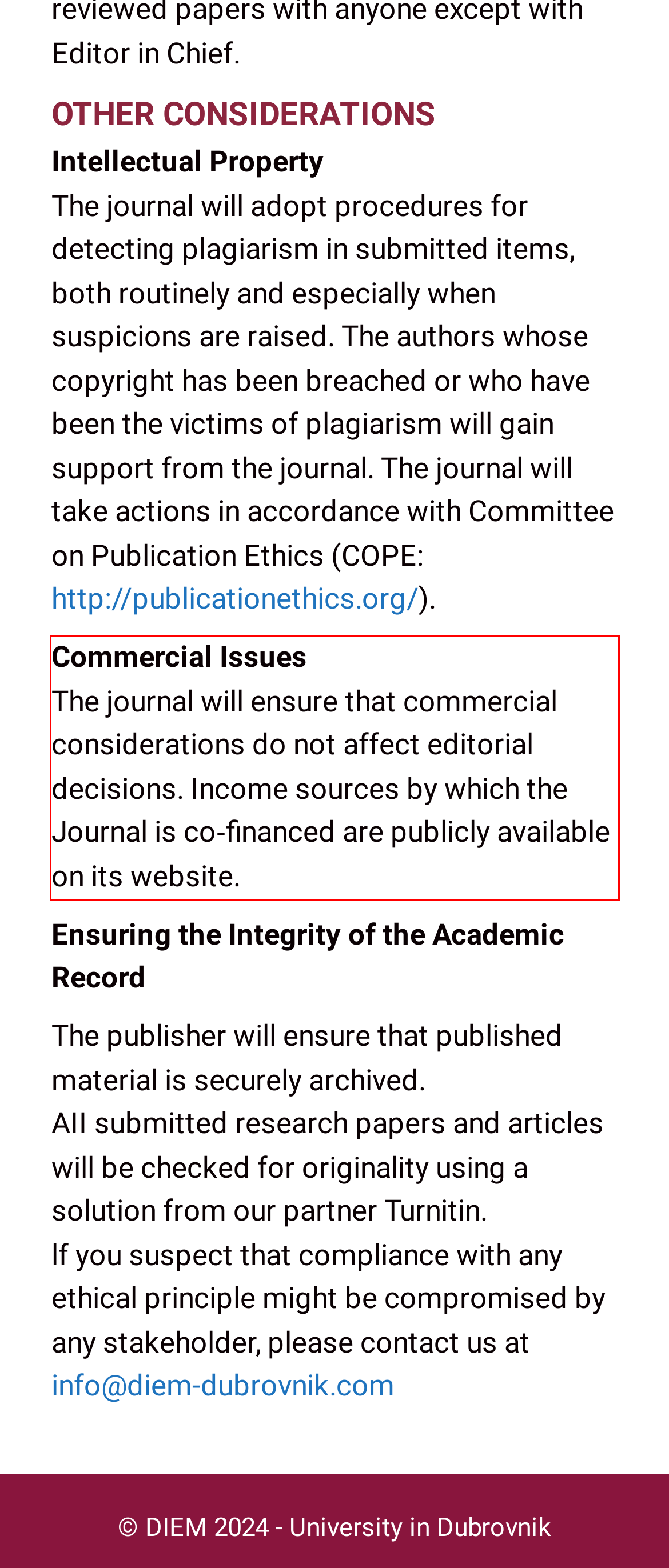You have a screenshot of a webpage with a red bounding box. Use OCR to generate the text contained within this red rectangle.

Commercial Issues The journal will ensure that commercial considerations do not affect editorial decisions. Income sources by which the Journal is co‐financed are publicly available on its website.